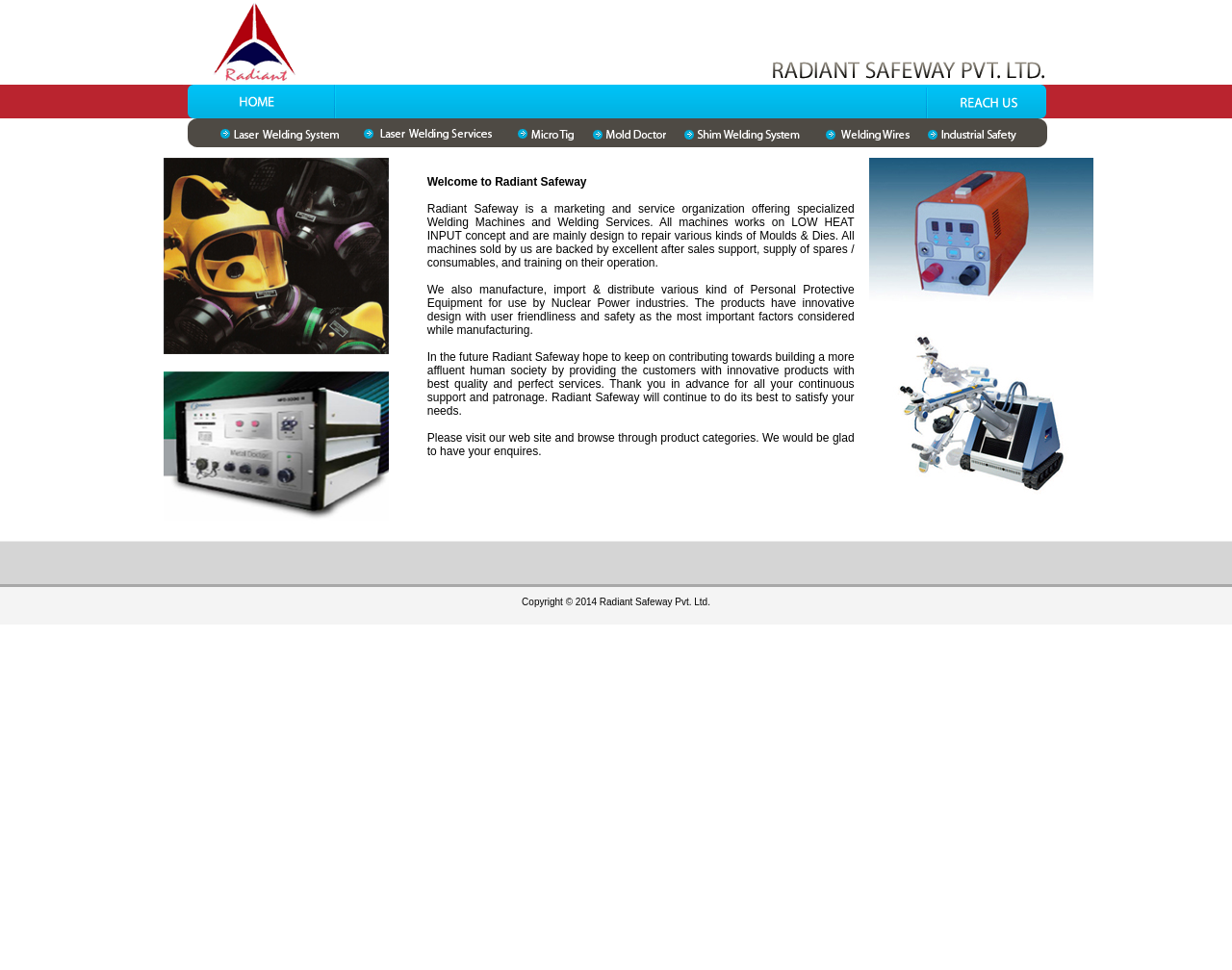What is the main activity of Radiant Safeway?
Based on the image, answer the question with as much detail as possible.

Based on the text content of the webpage, Radiant Safeway is described as a marketing and service organization offering specialized Welding Machines and Welding Services, which suggests that their main activity is marketing and servicing these products.